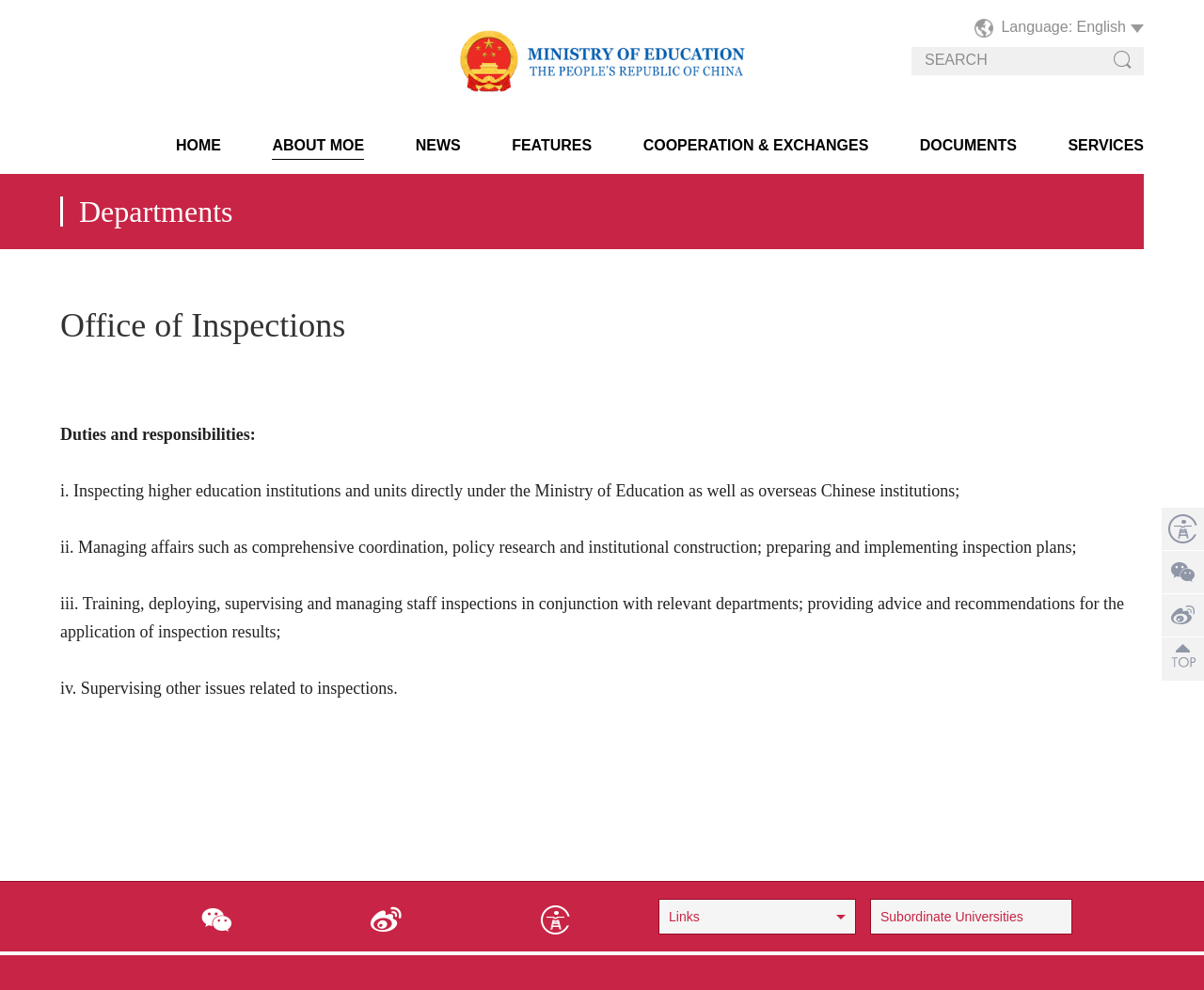Find the bounding box coordinates for the area that should be clicked to accomplish the instruction: "Search for something".

[0.759, 0.048, 0.95, 0.073]